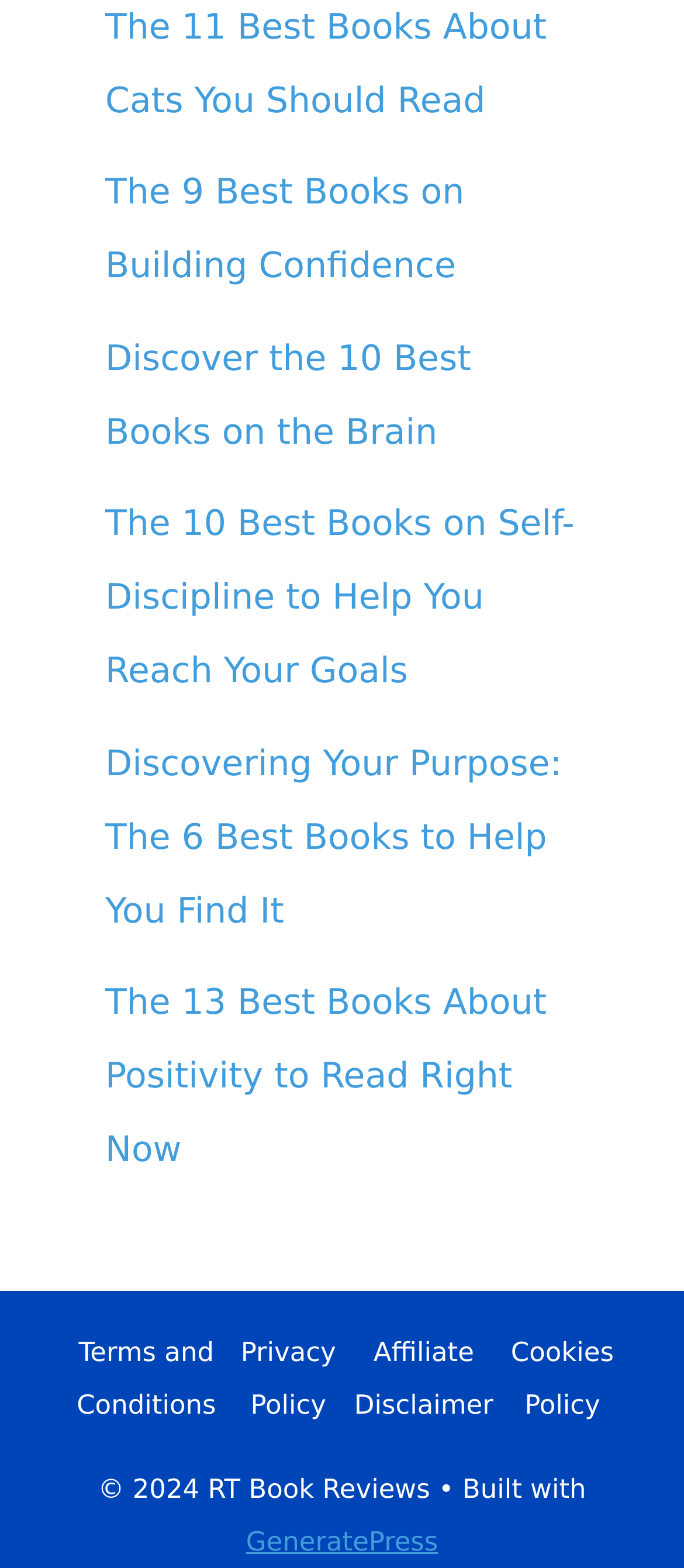Point out the bounding box coordinates of the section to click in order to follow this instruction: "Explore GeneratePress".

[0.36, 0.973, 0.64, 0.993]